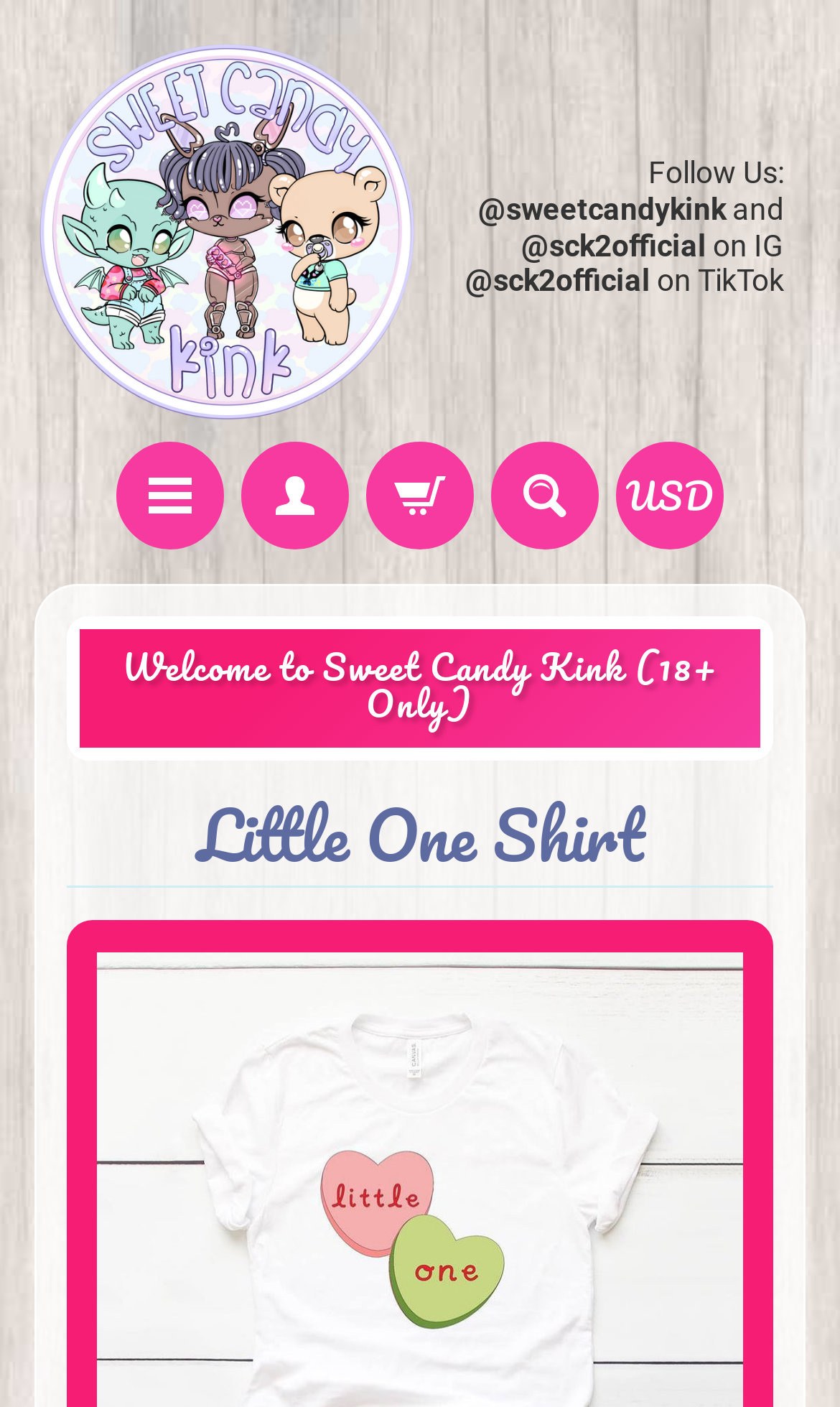Identify the bounding box for the given UI element using the description provided. Coordinates should be in the format (top-left x, top-left y, bottom-right x, bottom-right y) and must be between 0 and 1. Here is the description: title="Sweet Candy K"

[0.041, 0.025, 0.5, 0.299]